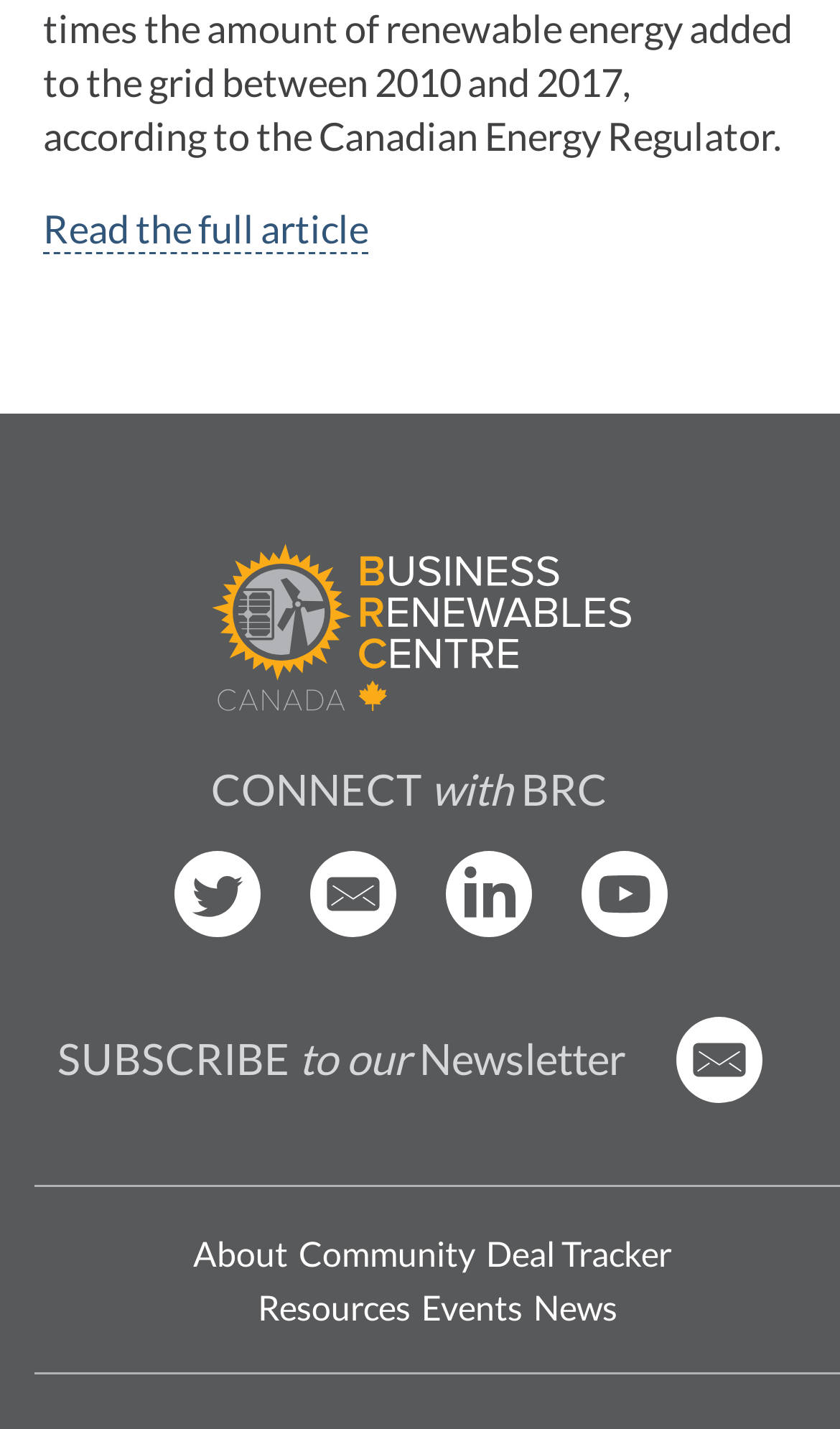Given the webpage screenshot, identify the bounding box of the UI element that matches this description: "News".

[0.635, 0.896, 0.735, 0.934]